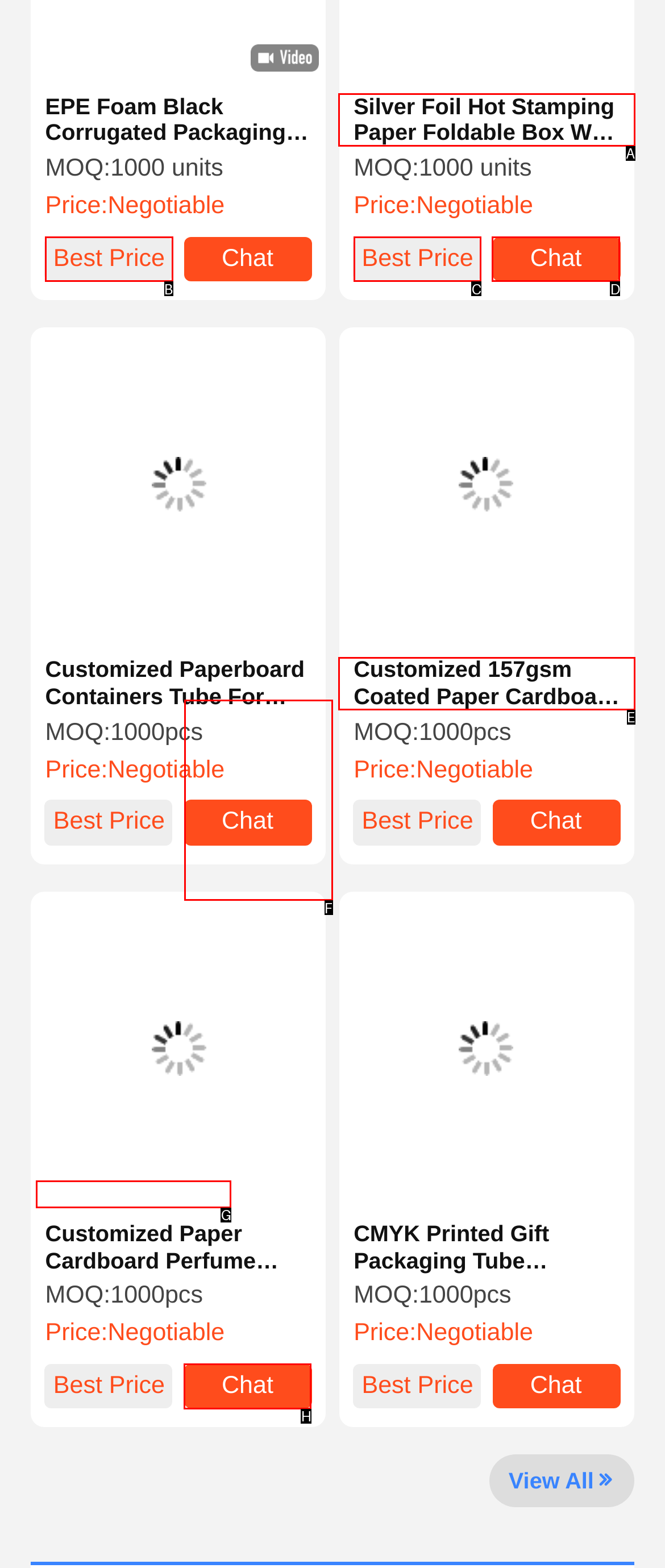Identify the bounding box that corresponds to: Chat
Respond with the letter of the correct option from the provided choices.

H